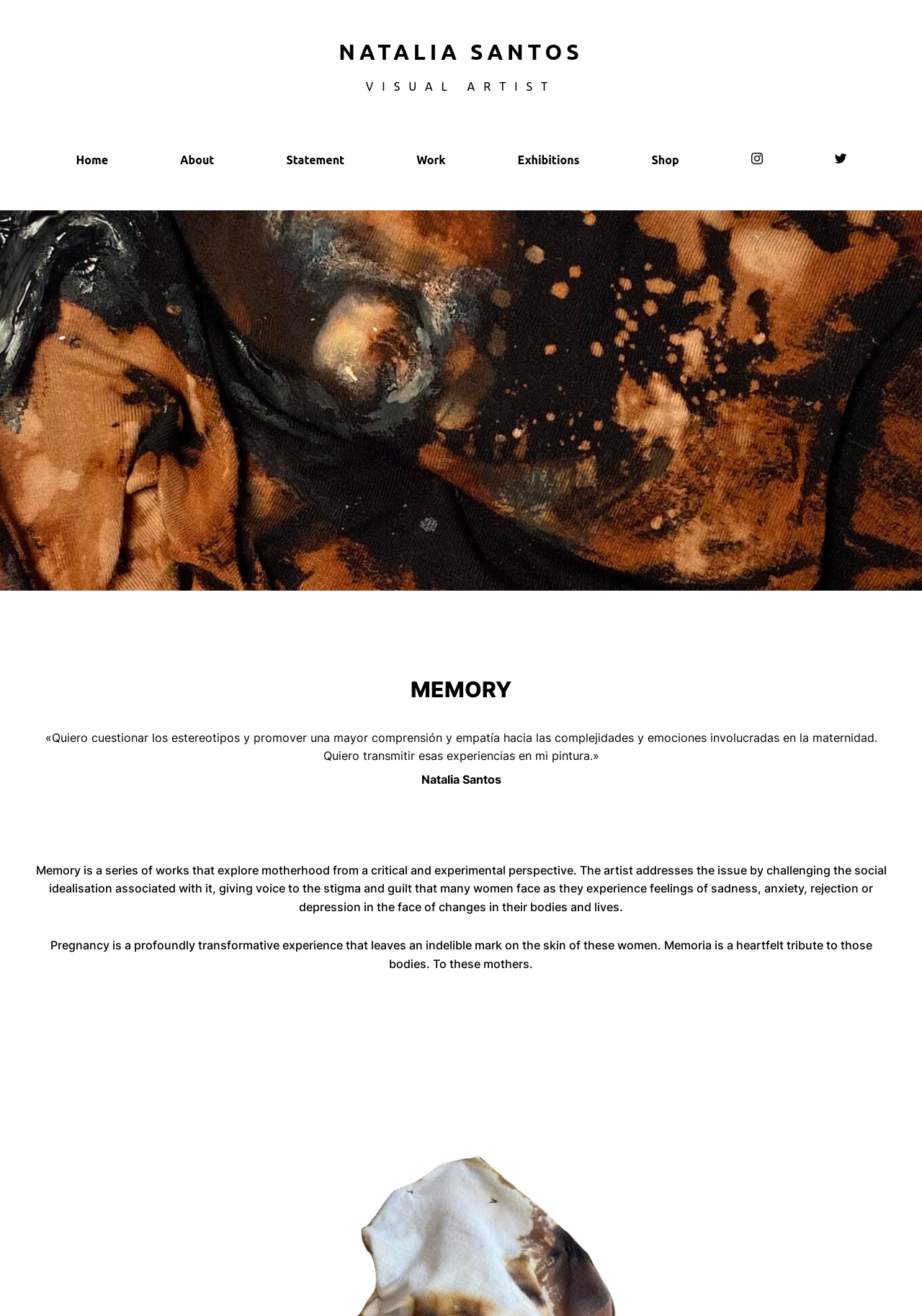Explain the webpage's design and content in an elaborate manner.

The webpage is about Natalia Santos, a visual artist. At the top, there is a large heading with her name, "NATALIA SANTOS". Below it, there is a smaller text "VISUAL ARTIST" that describes her profession. 

On the top navigation bar, there are seven links: "Home", "About", "Statement", "Work", "Exhibitions", "Shop", and another empty link. These links are evenly spaced and take up the entire width of the page.

Below the navigation bar, there is a large image that spans the entire width of the page. 

Further down, there is a heading "MEMORY" that seems to be the title of a project or series of works. Below it, there is a quote from Natalia Santos, where she expresses her desire to challenge stereotypes and promote understanding and empathy towards the complexities and emotions involved in motherhood. 

Next to the quote, there is a smaller text with Natalia Santos' name. Below the quote, there are two paragraphs of text that describe the "Memory" series. The first paragraph explains that the series explores motherhood from a critical and experimental perspective, challenging the social idealization associated with it. The second paragraph describes pregnancy as a transformative experience that leaves a mark on women's bodies, and the "Memory" series as a tribute to these mothers.

Overall, the webpage appears to be a portfolio or showcase of Natalia Santos' work as a visual artist, with a focus on her "Memory" series.